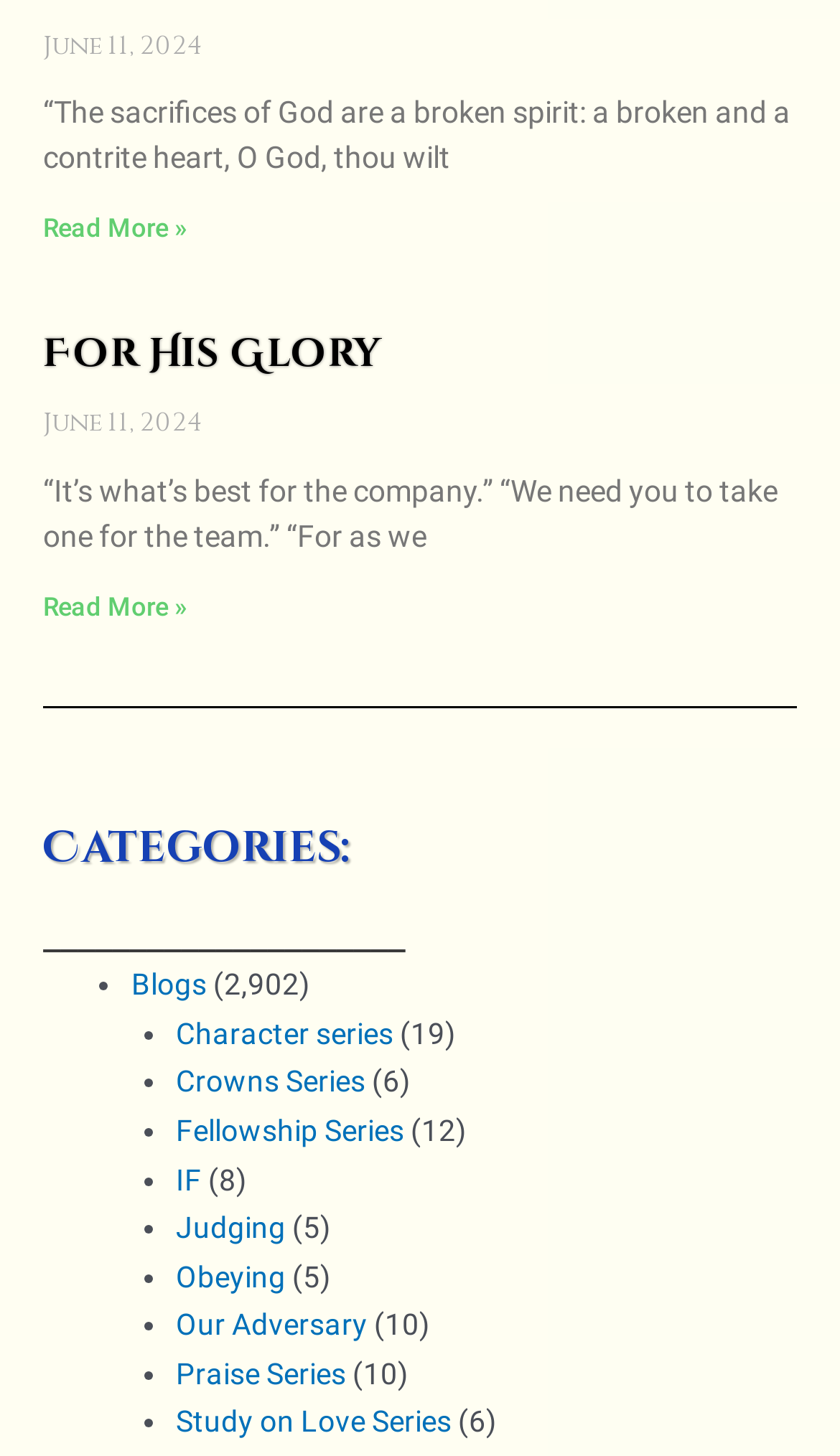Pinpoint the bounding box coordinates of the element that must be clicked to accomplish the following instruction: "Read more about Private Burdens". The coordinates should be in the format of four float numbers between 0 and 1, i.e., [left, top, right, bottom].

[0.051, 0.147, 0.223, 0.168]